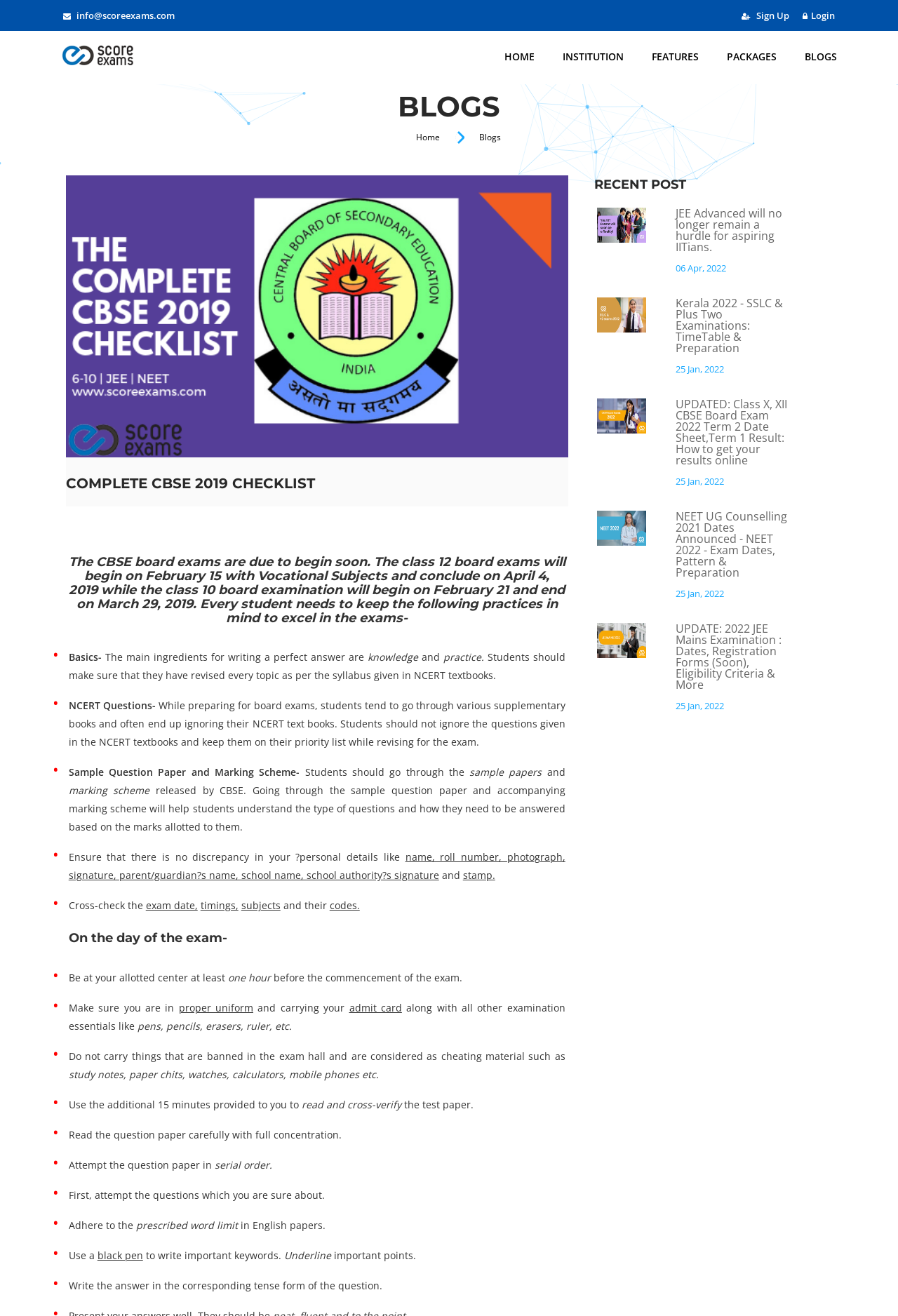Determine the bounding box coordinates for the UI element matching this description: "Sign Up".

[0.826, 0.007, 0.879, 0.017]